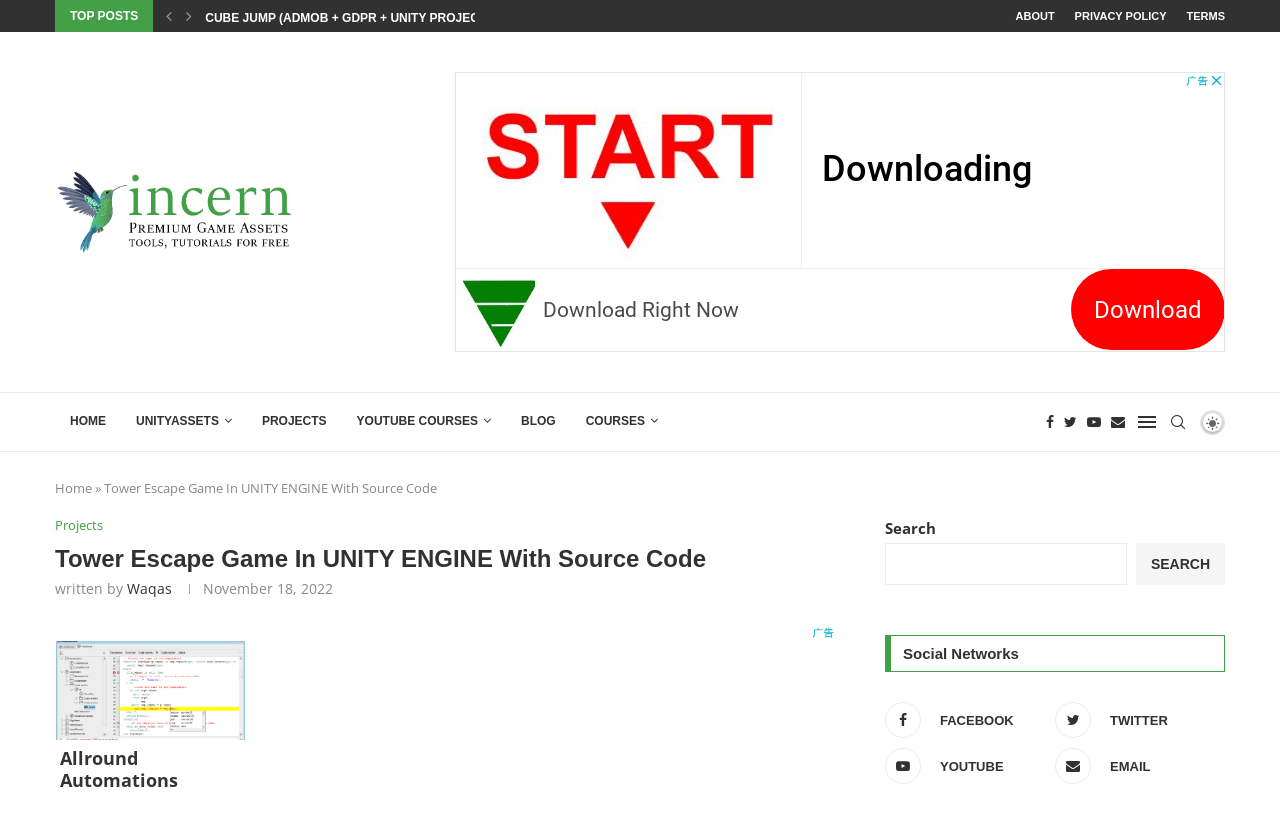Locate the bounding box coordinates of the clickable area to execute the instruction: "Visit the 'PROJECTS' page". Provide the coordinates as four float numbers between 0 and 1, represented as [left, top, right, bottom].

[0.193, 0.475, 0.267, 0.547]